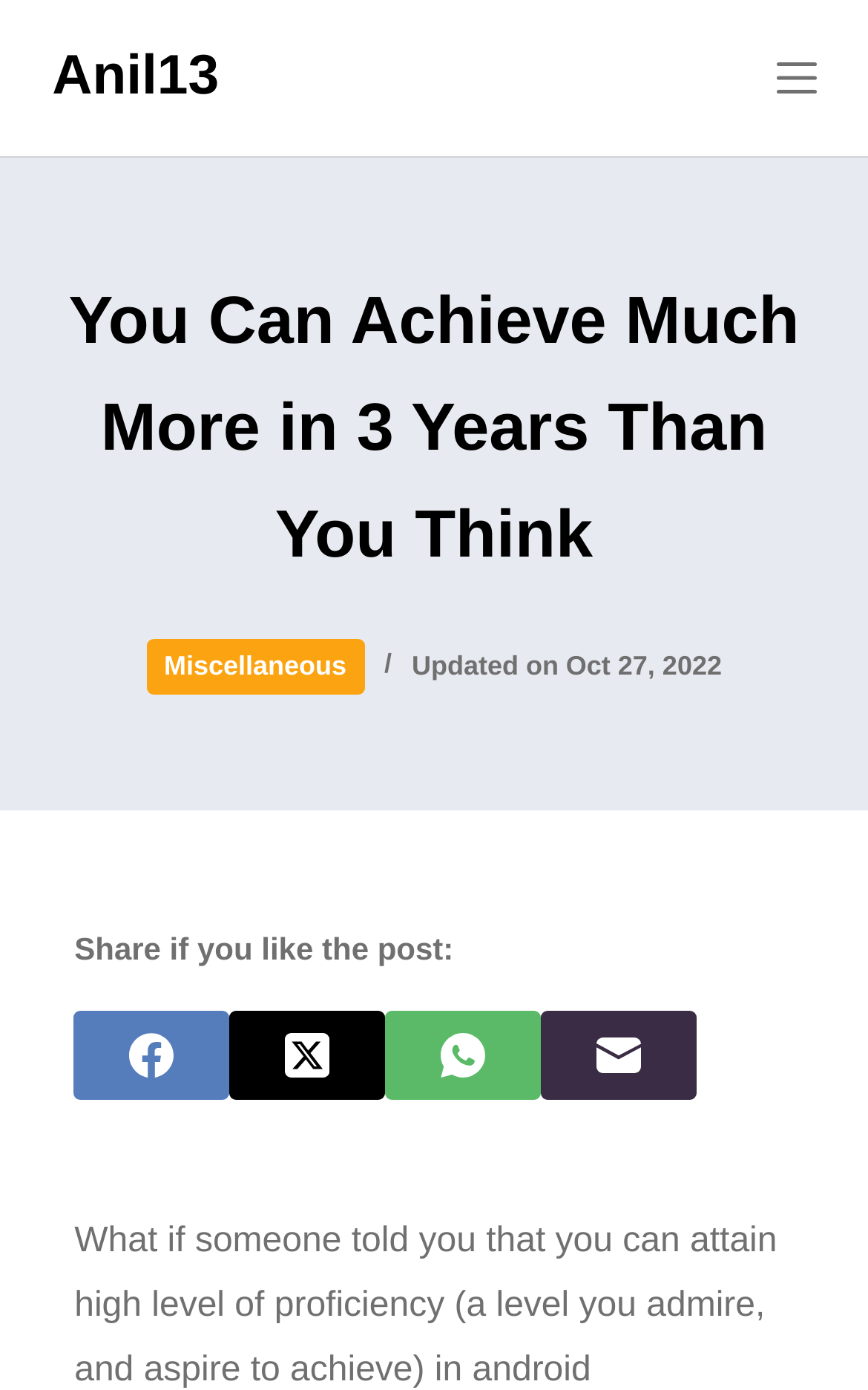Please study the image and answer the question comprehensively:
Is there a menu button on the webpage?

A menu button is located at the top-right corner of the webpage, which can be accessed by clicking on the 'Menu' button.